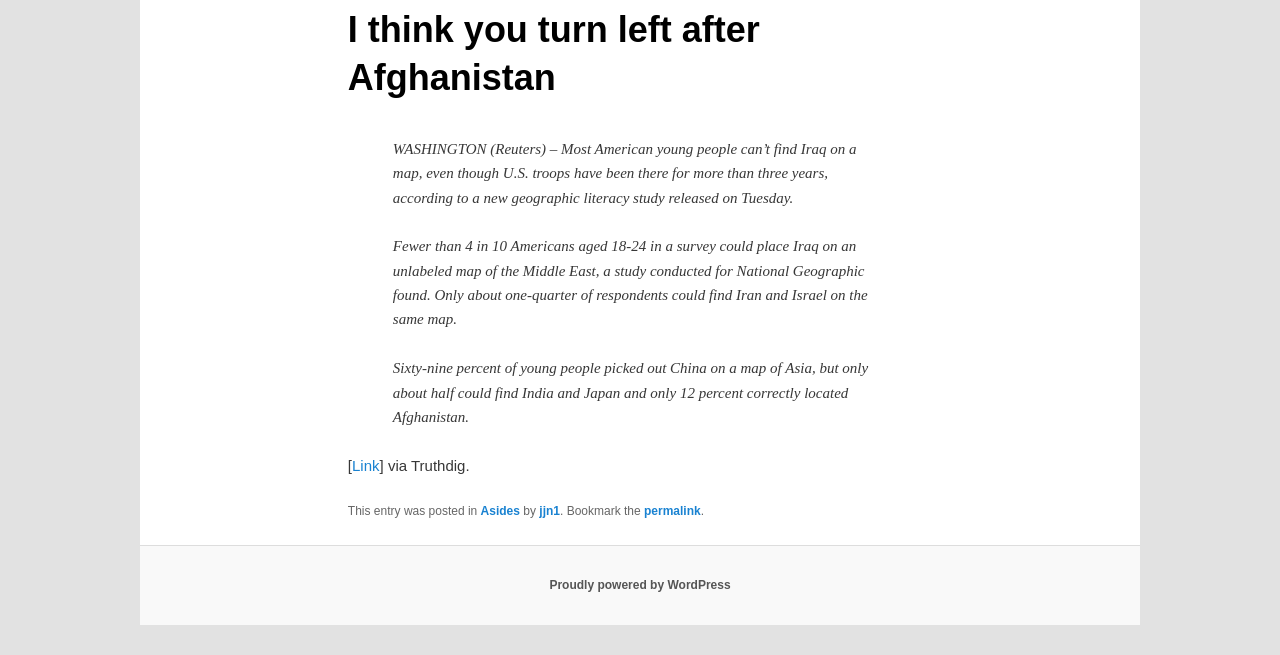Please find the bounding box coordinates in the format (top-left x, top-left y, bottom-right x, bottom-right y) for the given element description. Ensure the coordinates are floating point numbers between 0 and 1. Description: permalink

[0.503, 0.77, 0.547, 0.791]